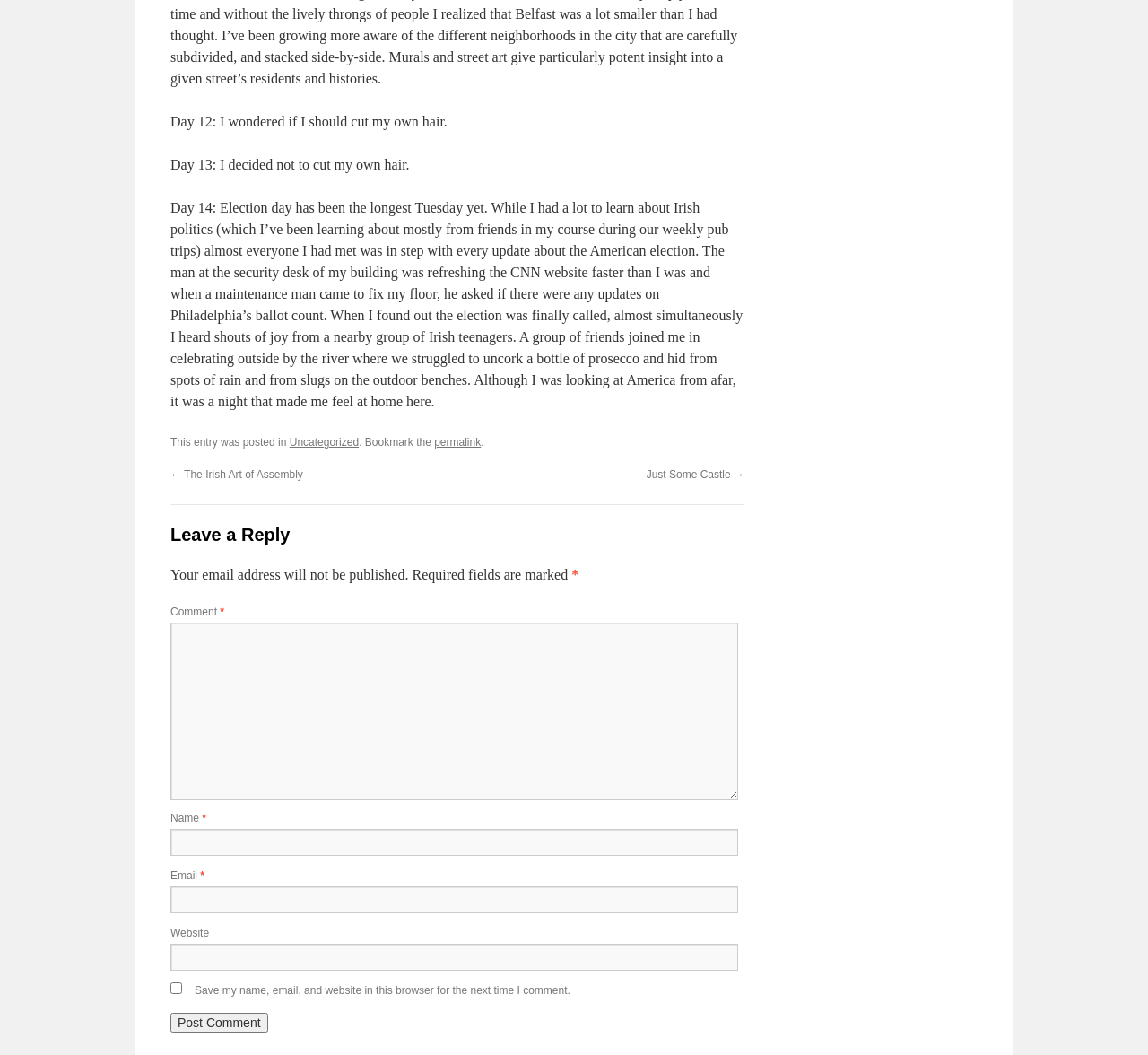Locate the bounding box coordinates of the element that needs to be clicked to carry out the instruction: "Leave a comment". The coordinates should be given as four float numbers ranging from 0 to 1, i.e., [left, top, right, bottom].

[0.148, 0.494, 0.648, 0.52]